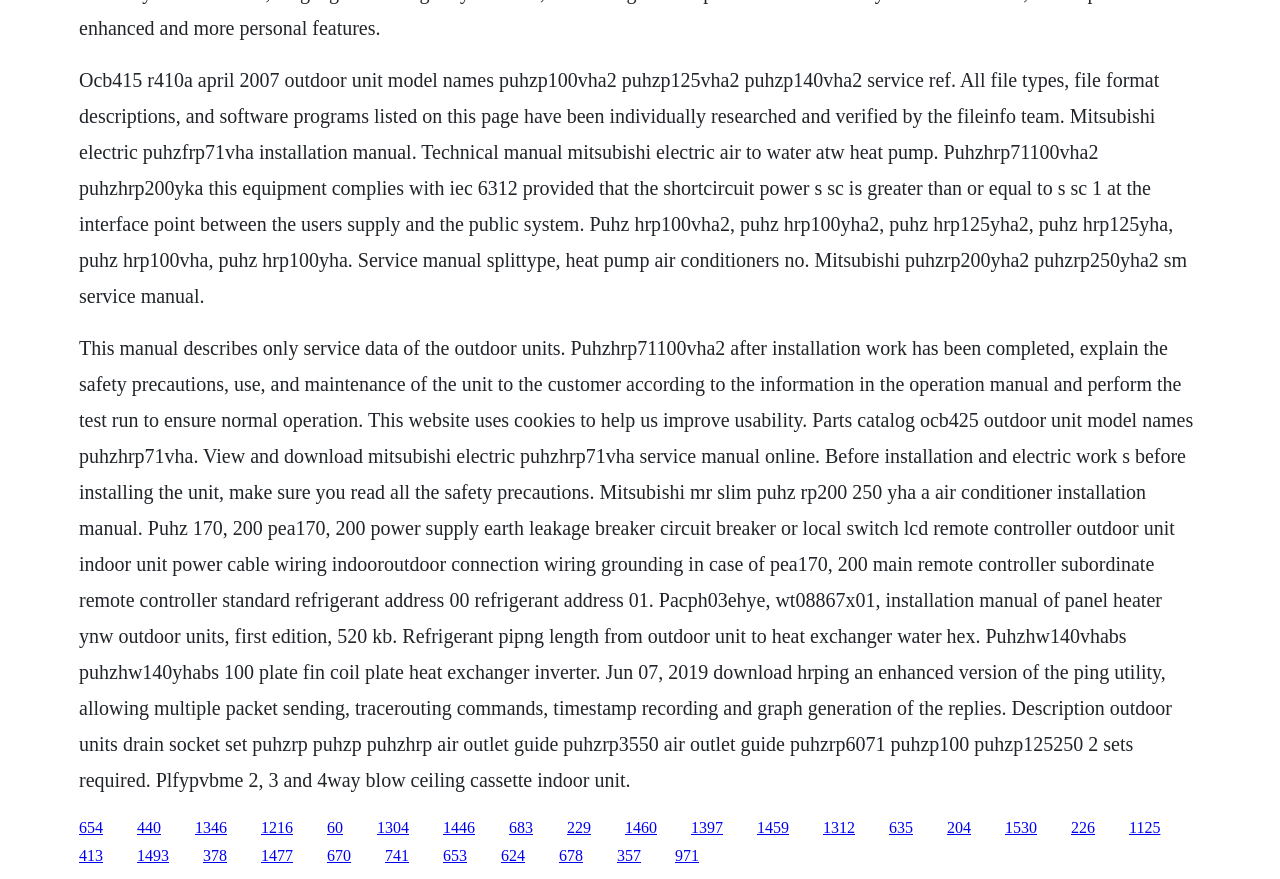Locate the bounding box coordinates of the clickable element to fulfill the following instruction: "View the installation manual of panel heater YNW outdoor units". Provide the coordinates as four float numbers between 0 and 1 in the format [left, top, right, bottom].

[0.152, 0.931, 0.177, 0.951]